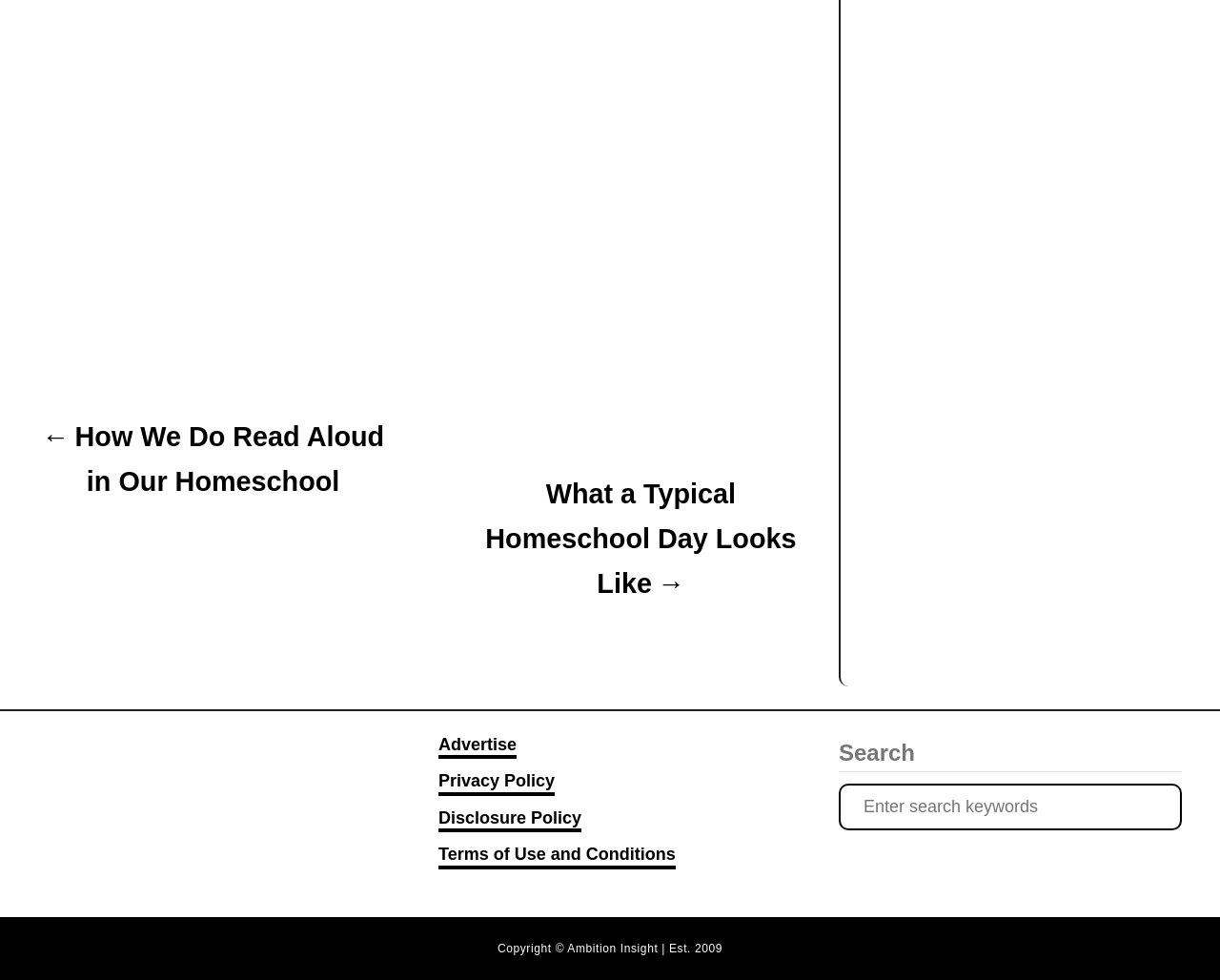What is the topic of the first link?
Provide a thorough and detailed answer to the question.

The first link on the webpage has the text '←How We Do Read Aloud in Our Homeschool', which suggests that the topic of the link is about how the author reads aloud in their homeschool.